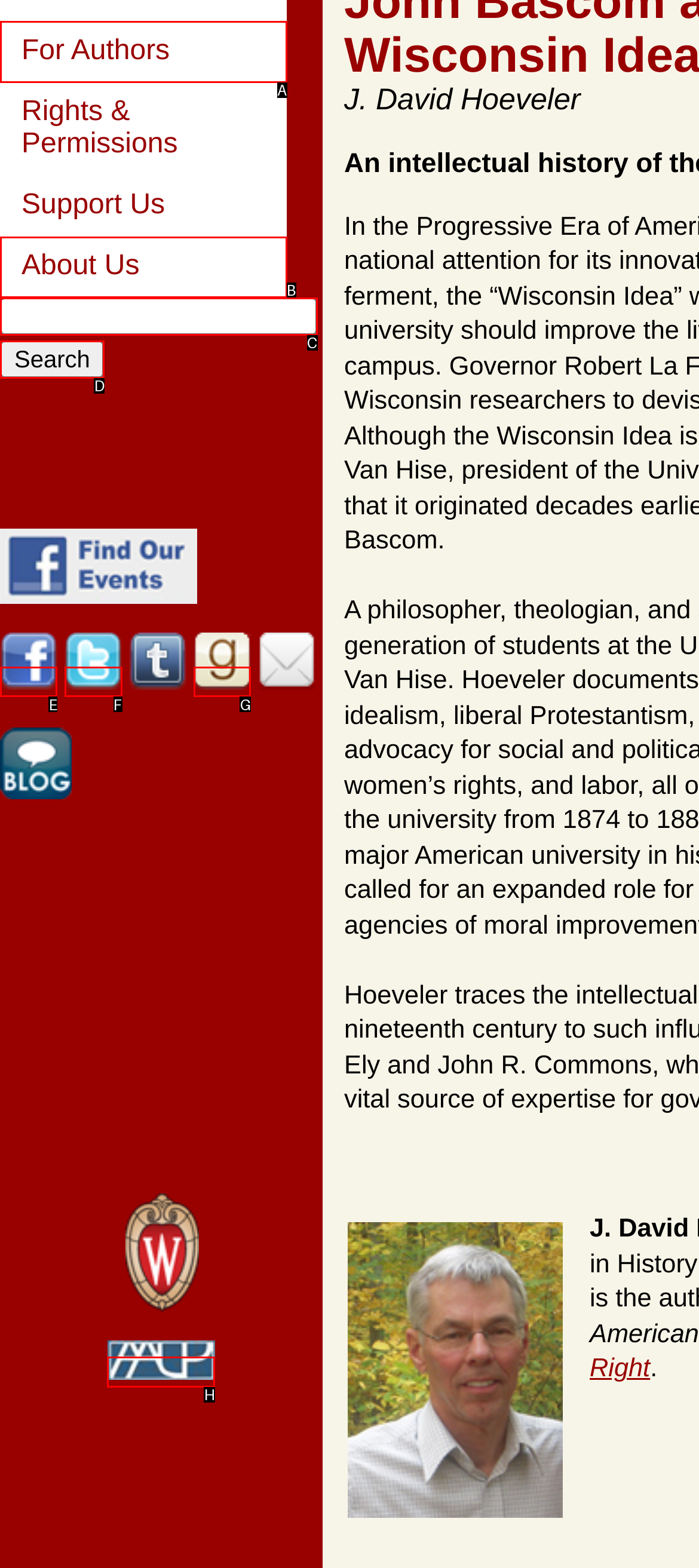Select the HTML element that matches the description: alt="American Association of University Presses". Provide the letter of the chosen option as your answer.

H